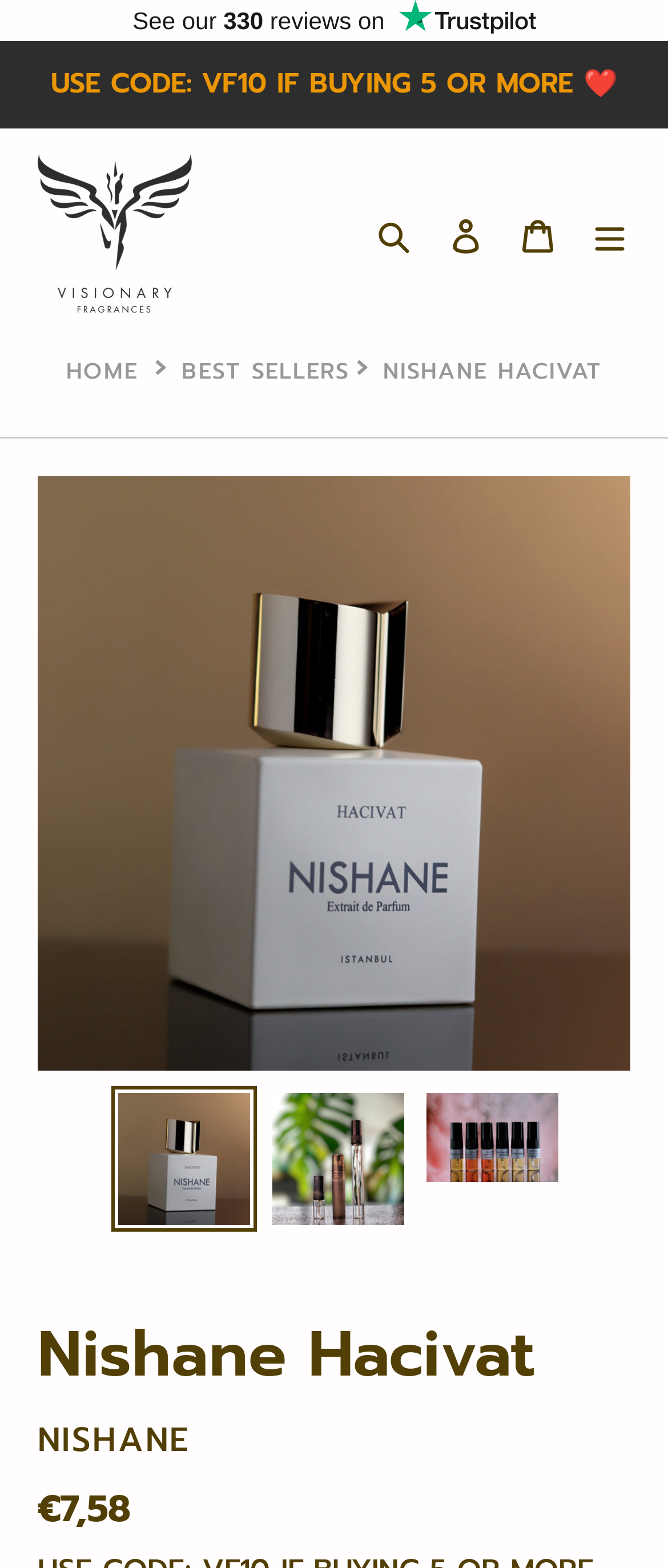Kindly determine the bounding box coordinates for the area that needs to be clicked to execute this instruction: "Log in to the account".

[0.644, 0.124, 0.751, 0.175]